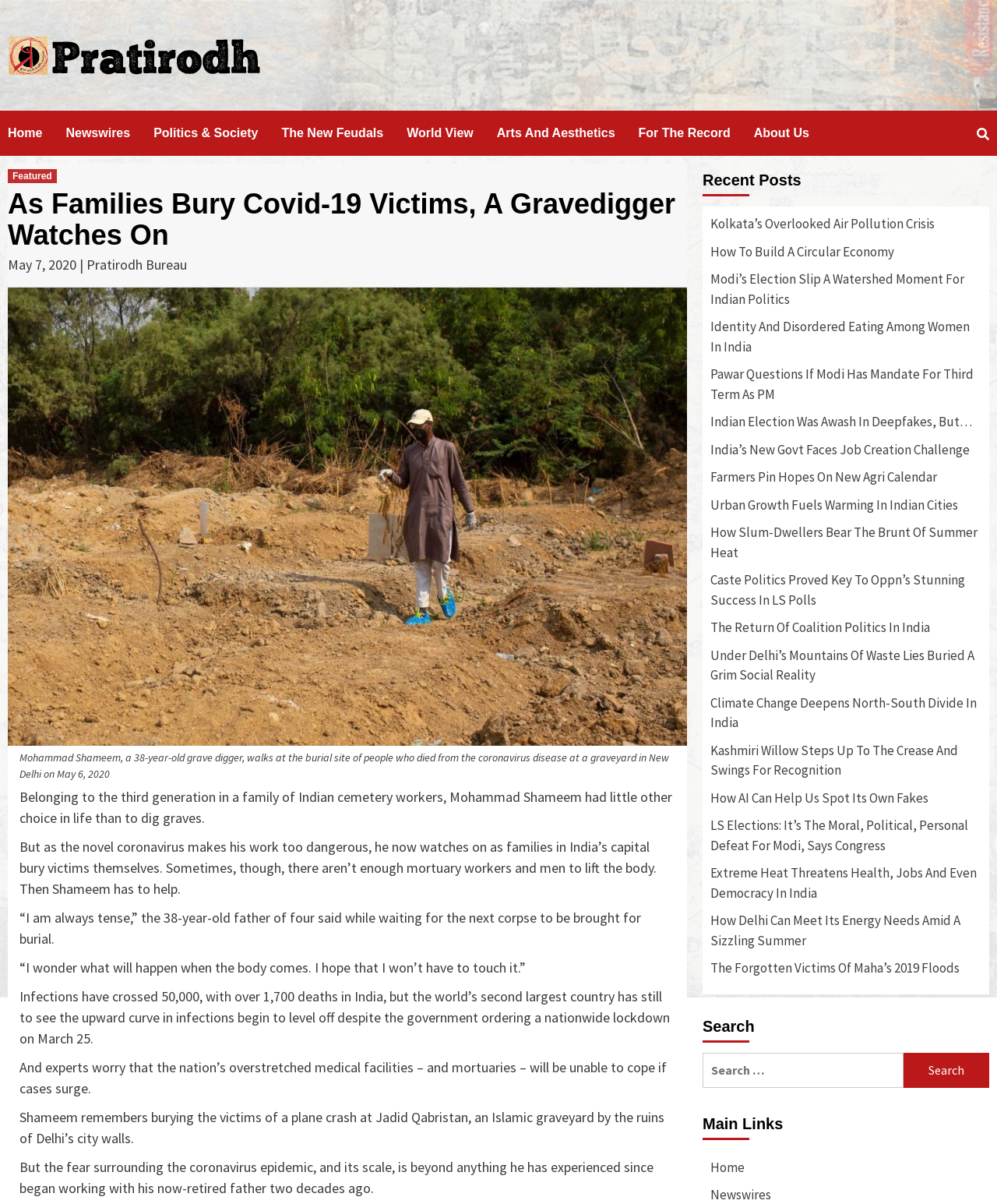Bounding box coordinates are specified in the format (top-left x, top-left y, bottom-right x, bottom-right y). All values are floating point numbers bounded between 0 and 1. Please provide the bounding box coordinate of the region this sentence describes: Politics & Society

[0.154, 0.092, 0.282, 0.129]